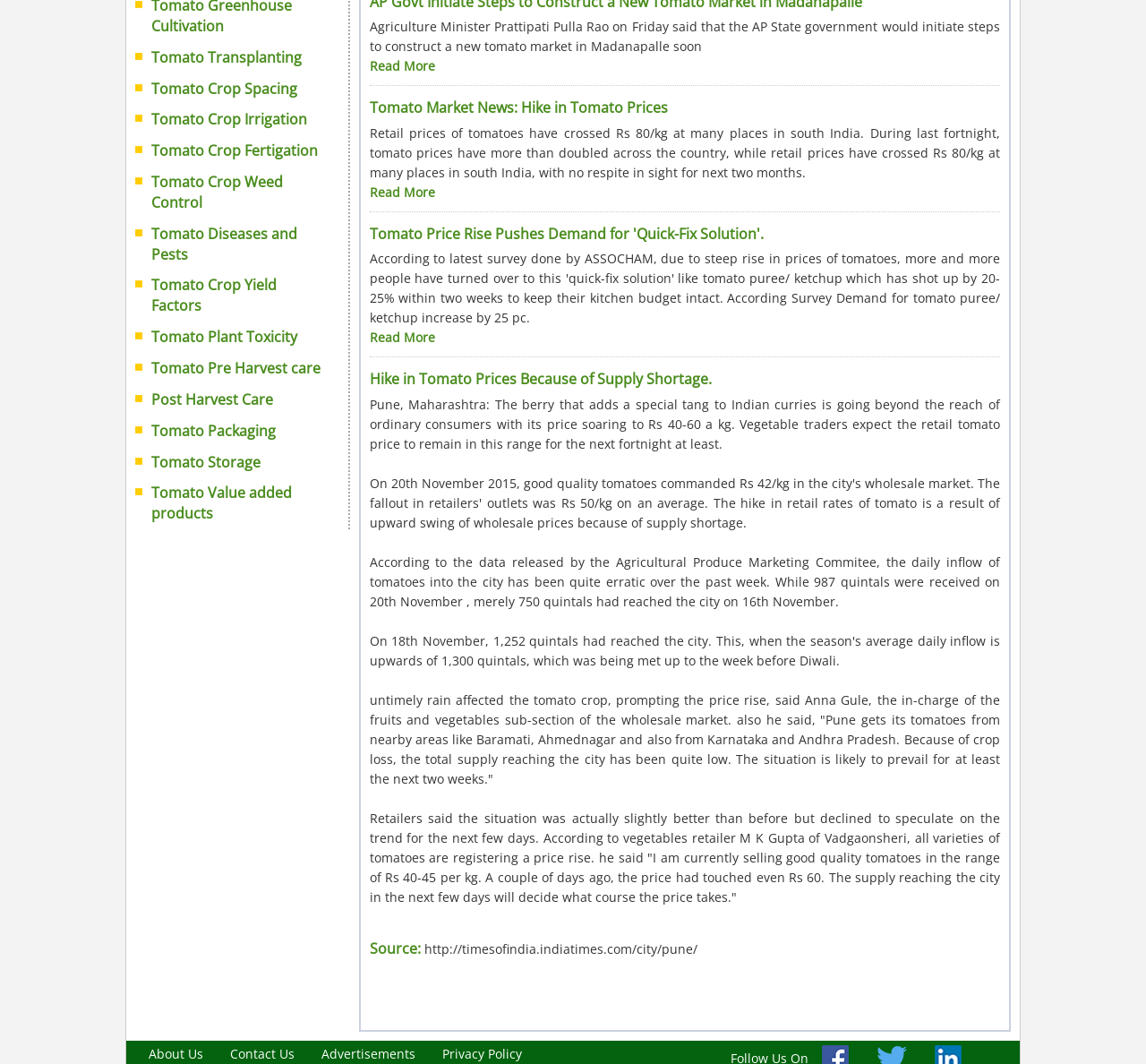From the element description Art & Photography, predict the bounding box coordinates of the UI element. The coordinates must be specified in the format (top-left x, top-left y, bottom-right x, bottom-right y) and should be within the 0 to 1 range.

None